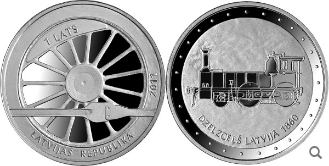What is celebrated on the reverse side of the coin?
Using the information from the image, provide a comprehensive answer to the question.

The reverse side of the coin features an elegant rendering of a steam locomotive, surrounded by the words 'DZELZCEĻŠ LATVIJĀ 1860', which celebrates the historical significance of the railway in Latvia.